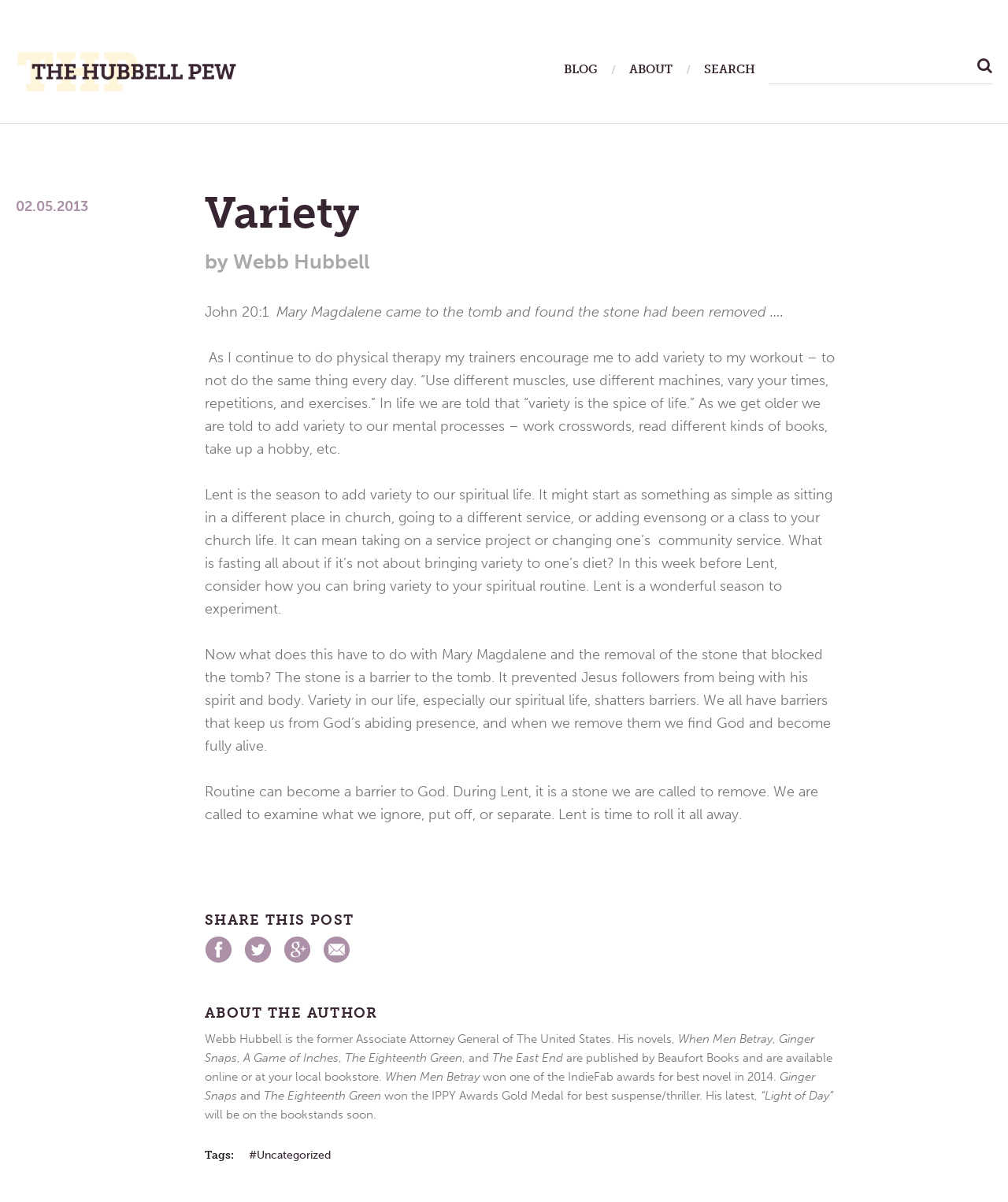Identify the bounding box coordinates for the region of the element that should be clicked to carry out the instruction: "Go to the blog page". The bounding box coordinates should be four float numbers between 0 and 1, i.e., [left, top, right, bottom].

[0.559, 0.052, 0.593, 0.064]